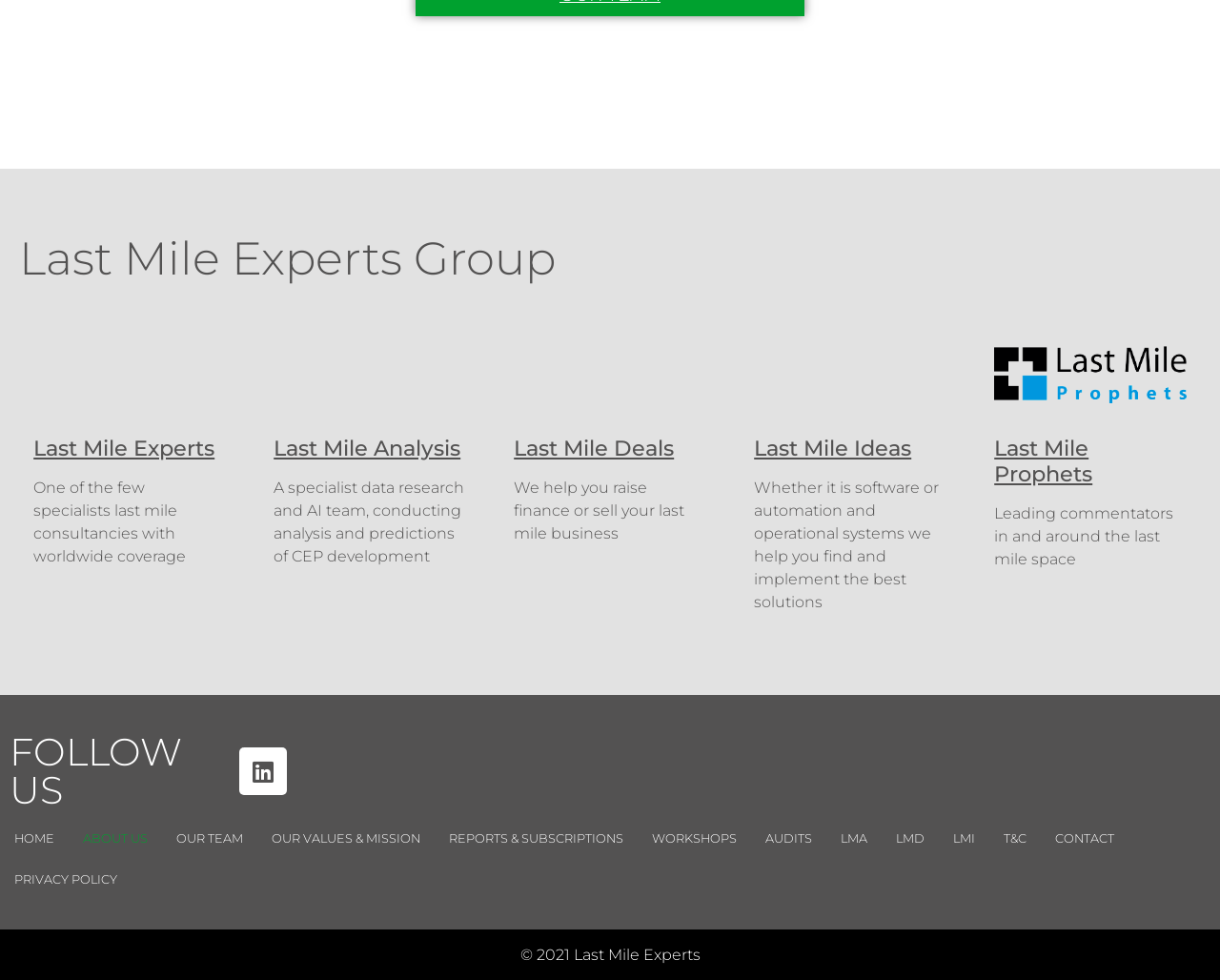Find the bounding box coordinates of the element to click in order to complete this instruction: "Explore 'Noticias de la moneda de stratis hoy'". The bounding box coordinates must be four float numbers between 0 and 1, denoted as [left, top, right, bottom].

None